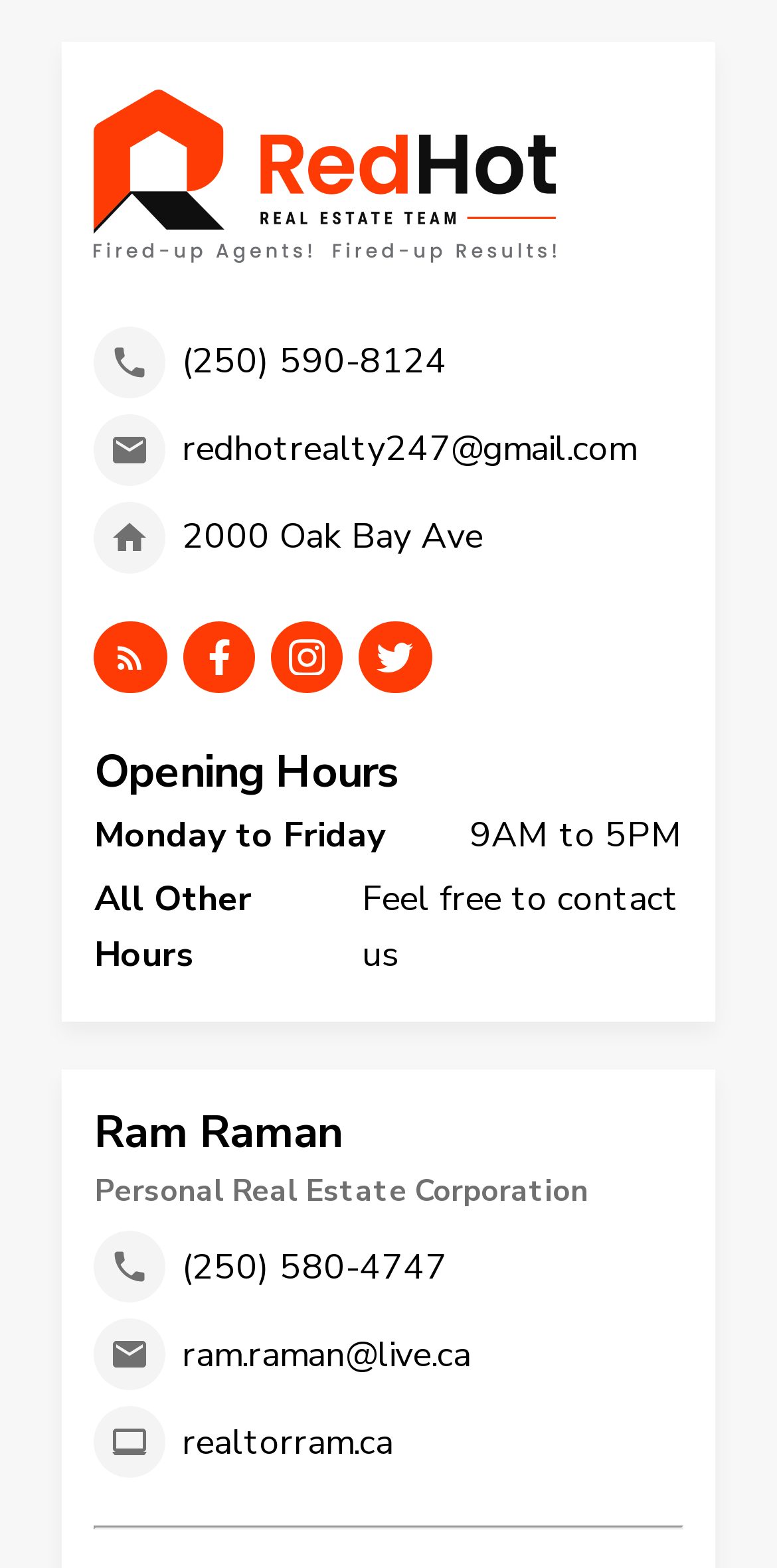Can you specify the bounding box coordinates for the region that should be clicked to fulfill this instruction: "Send an email to the realtor".

[0.121, 0.264, 0.879, 0.309]